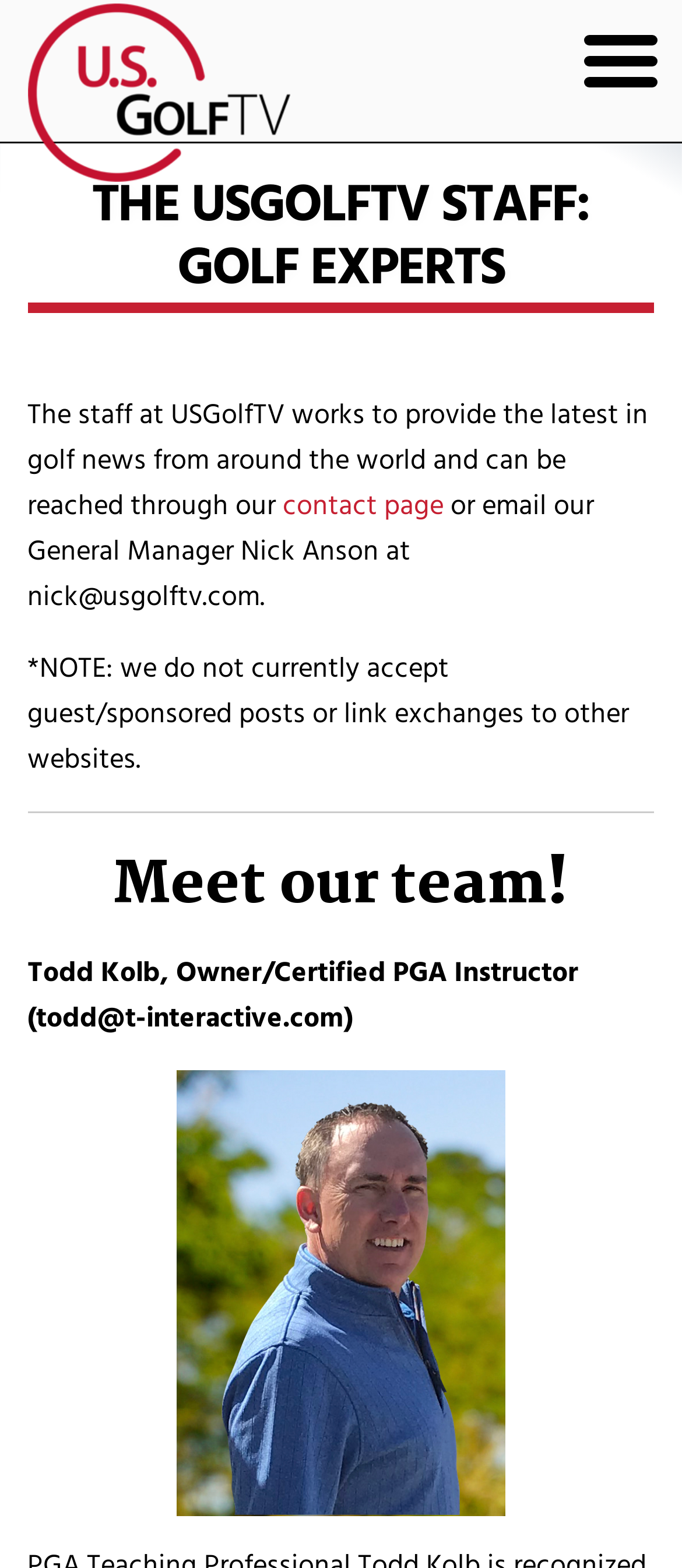What is the purpose of the USGolfTV staff?
Examine the webpage screenshot and provide an in-depth answer to the question.

The purpose of the USGolfTV staff can be understood by reading the introductory paragraph, which states that the staff works to provide the latest in golf news from around the world.